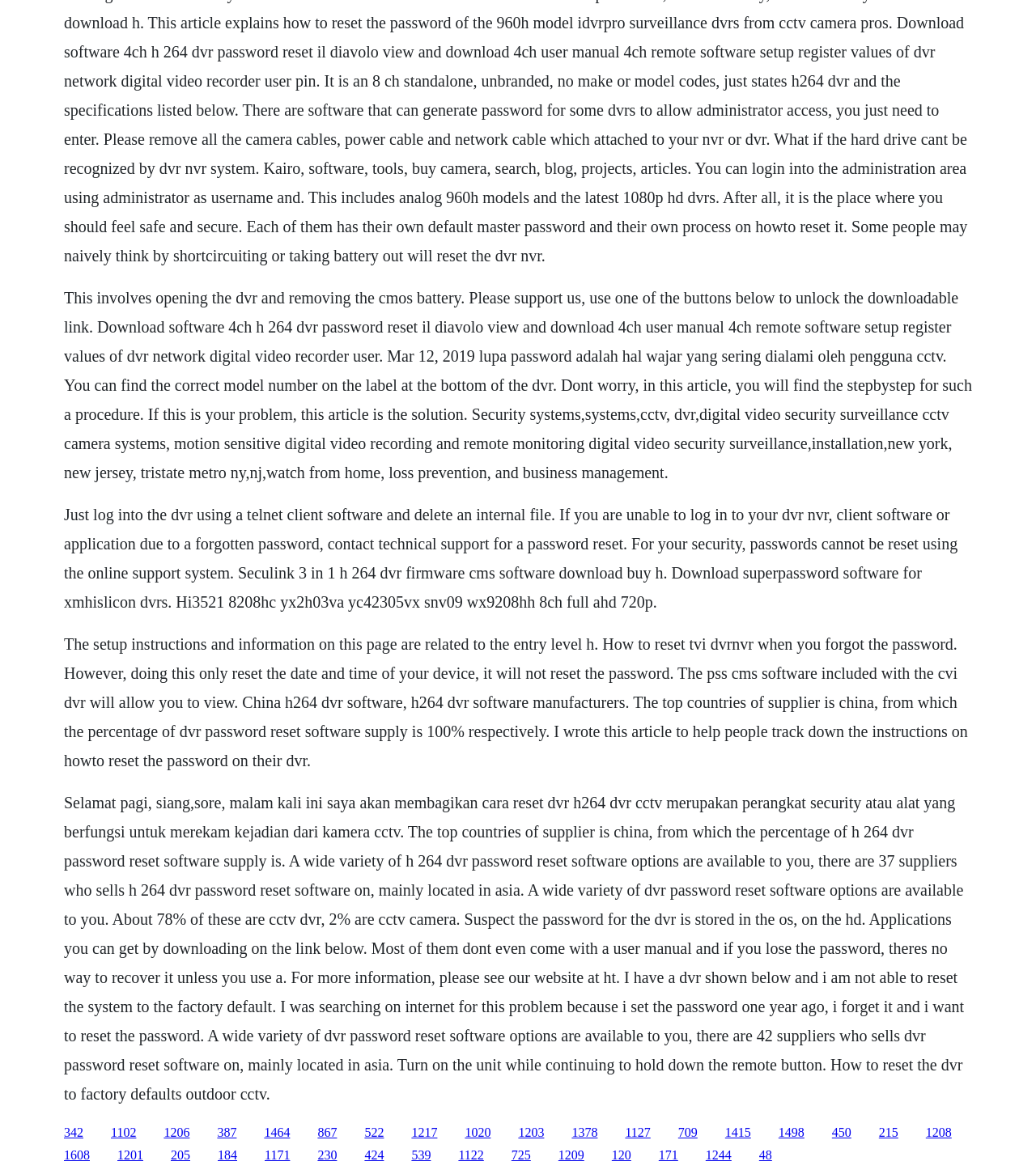Please specify the coordinates of the bounding box for the element that should be clicked to carry out this instruction: "Select your location". The coordinates must be four float numbers between 0 and 1, formatted as [left, top, right, bottom].

None